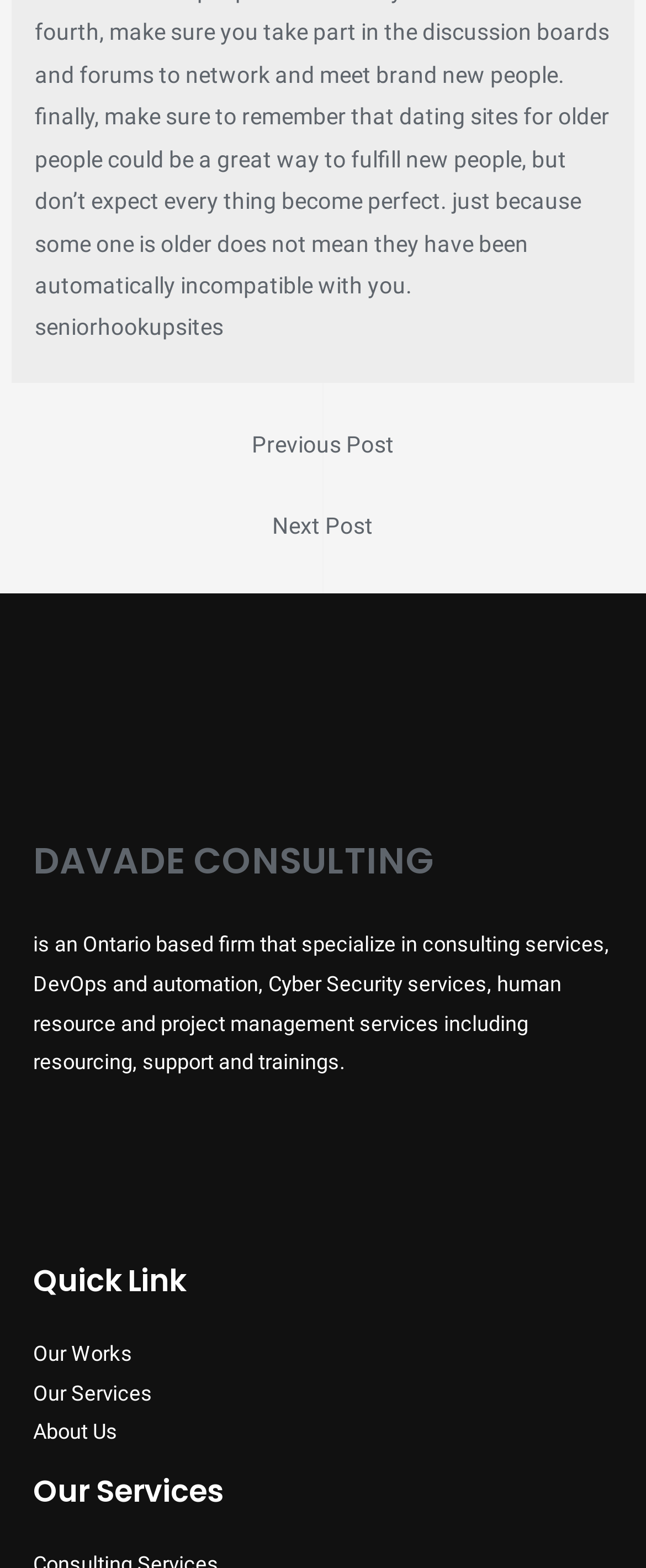Answer the question below in one word or phrase:
What is the name of the consulting firm?

DAVADE CONSULTING